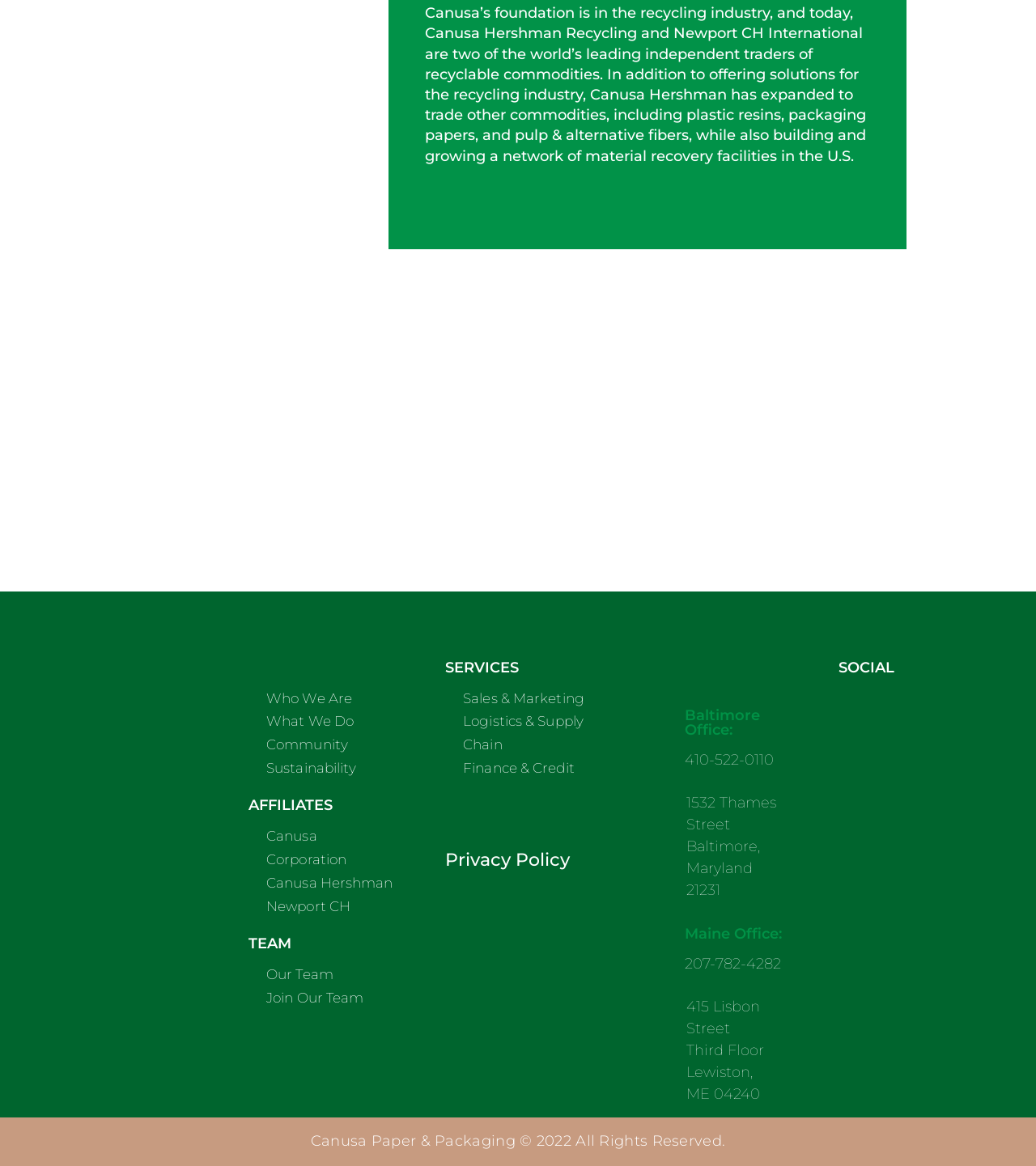Bounding box coordinates should be in the format (top-left x, top-left y, bottom-right x, bottom-right y) and all values should be floating point numbers between 0 and 1. Determine the bounding box coordinate for the UI element described as: What We Do

[0.257, 0.612, 0.341, 0.626]